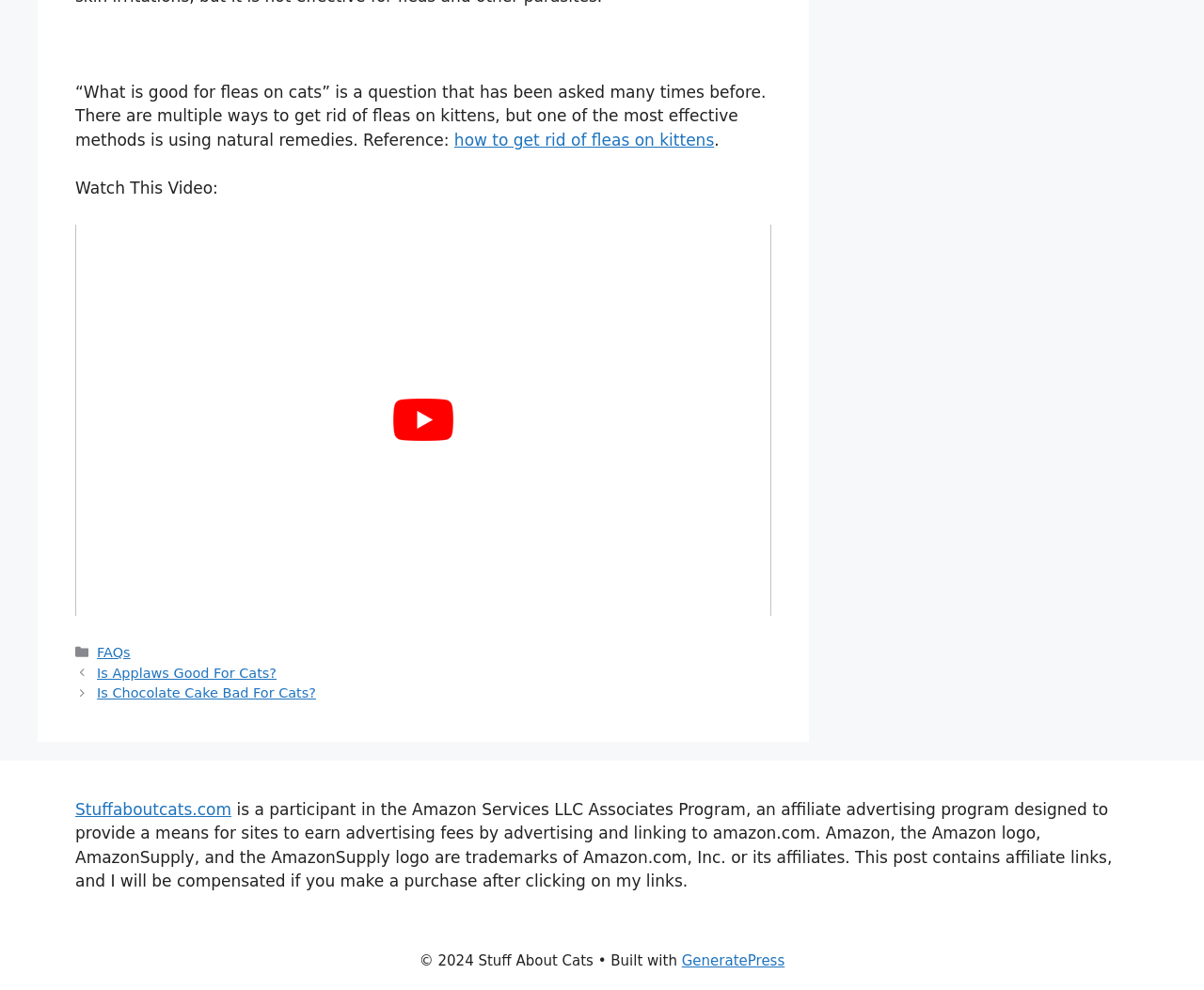Please examine the image and provide a detailed answer to the question: What is the name of the website?

The link 'Stuffaboutcats.com' in the footer section of the webpage indicates that the name of the website is 'Stuff About Cats'.